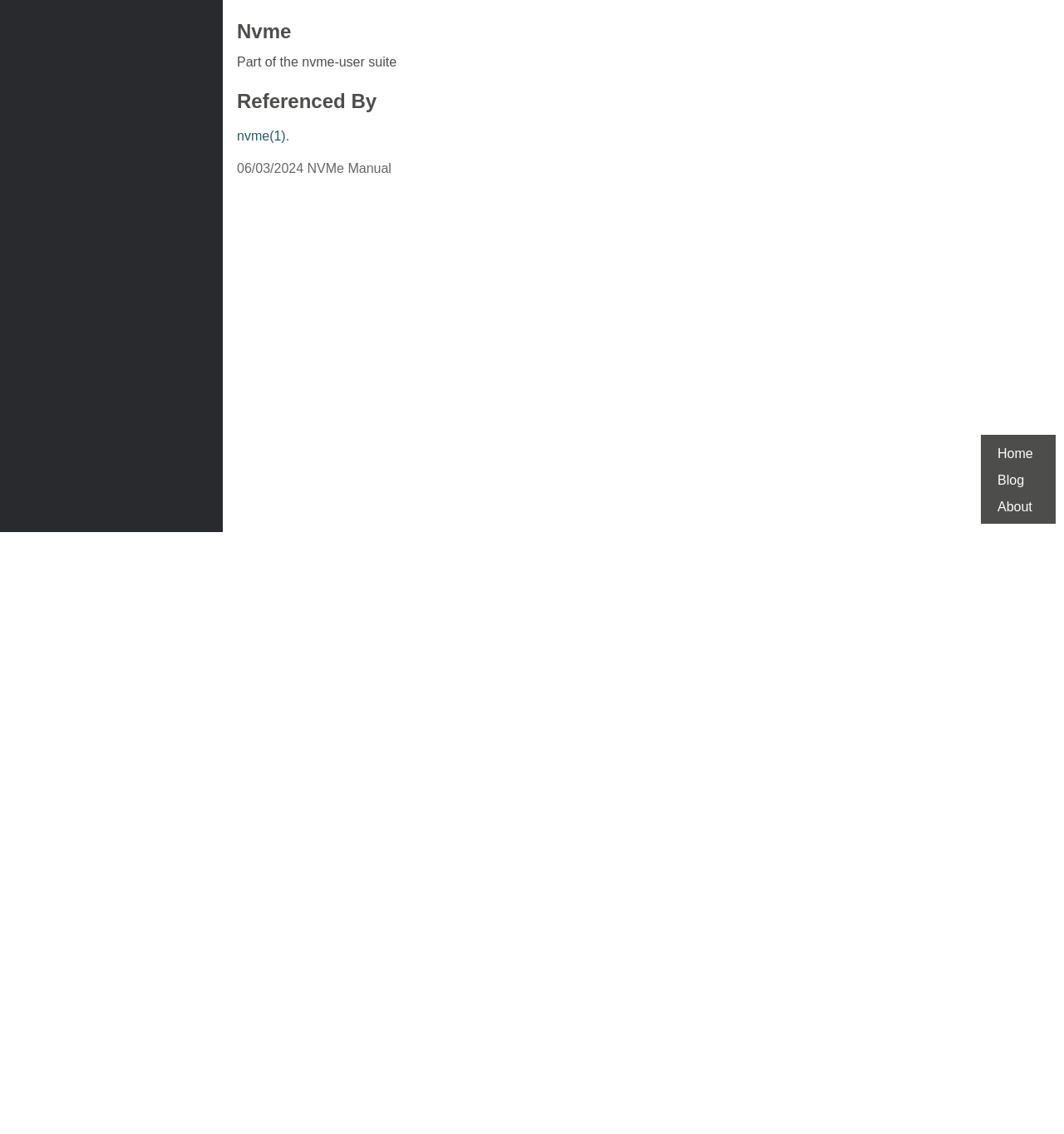Identify the bounding box for the described UI element: "Referenced By".

[0.223, 0.085, 0.354, 0.097]